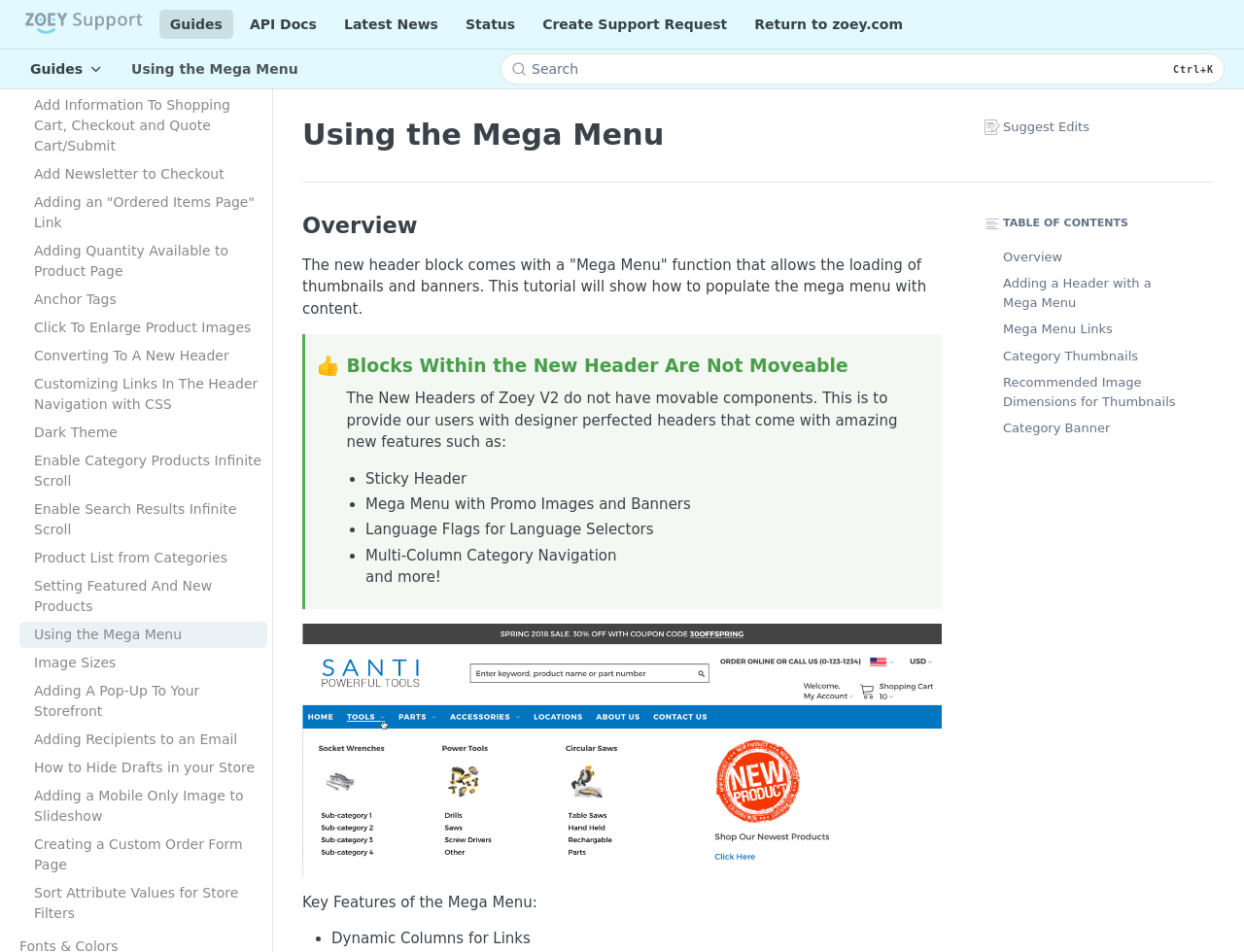Specify the bounding box coordinates of the element's region that should be clicked to achieve the following instruction: "Click on the 'Return to zoey.com' link". The bounding box coordinates consist of four float numbers between 0 and 1, in the format [left, top, right, bottom].

[0.598, 0.01, 0.734, 0.041]